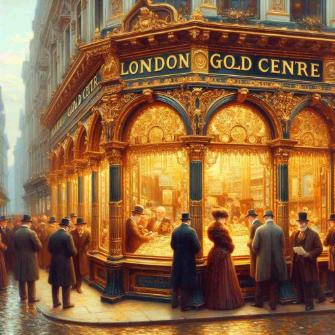Reply to the question with a brief word or phrase: What is the atmosphere of the scene?

Luxurious and inviting